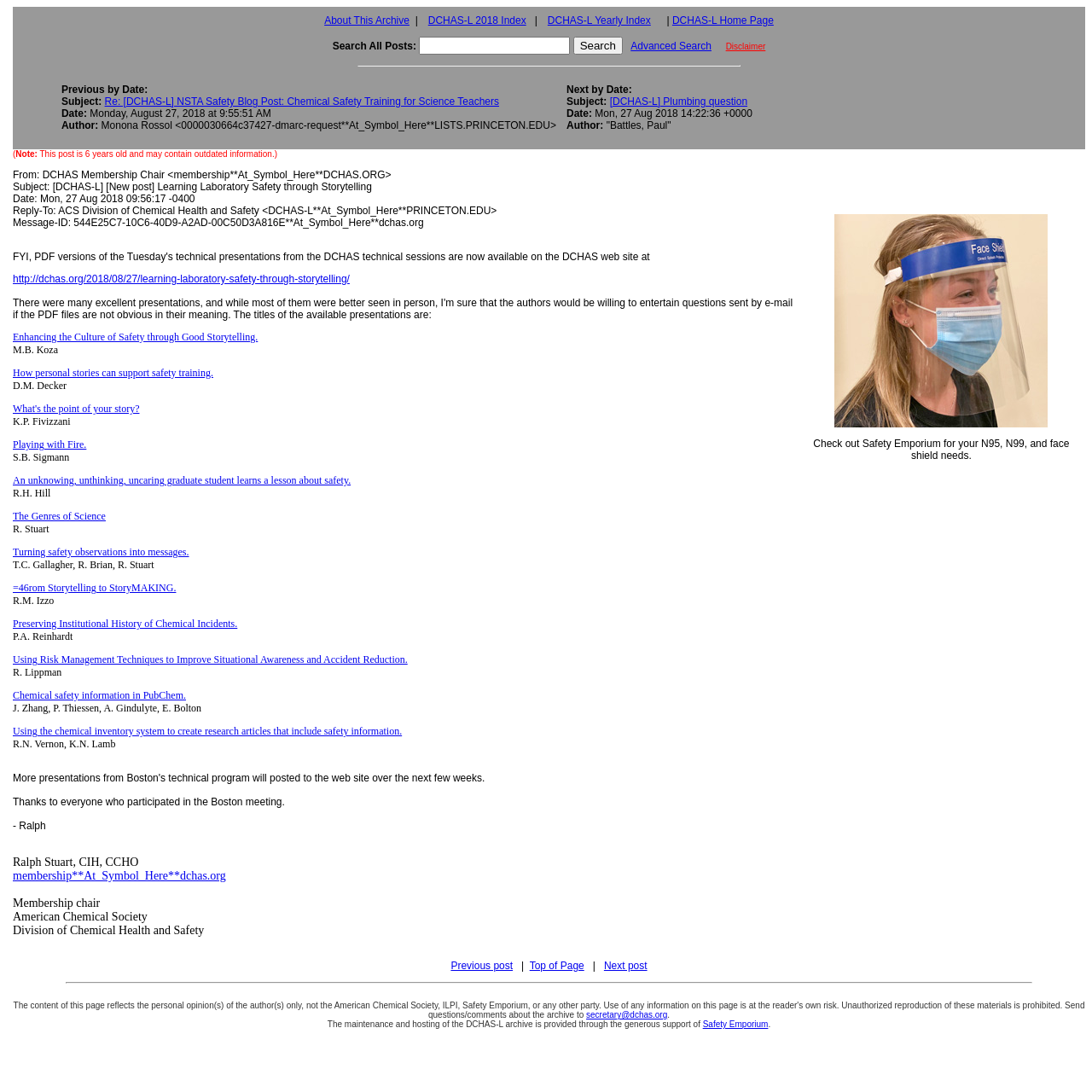Look at the image and write a detailed answer to the question: 
What is the image on the webpage?

The image on the webpage is a picture of a person wearing a disposable face shield and surgical-style mask. This image is likely related to the topic of laboratory safety, and may be used to illustrate the importance of personal protective equipment in laboratory settings.